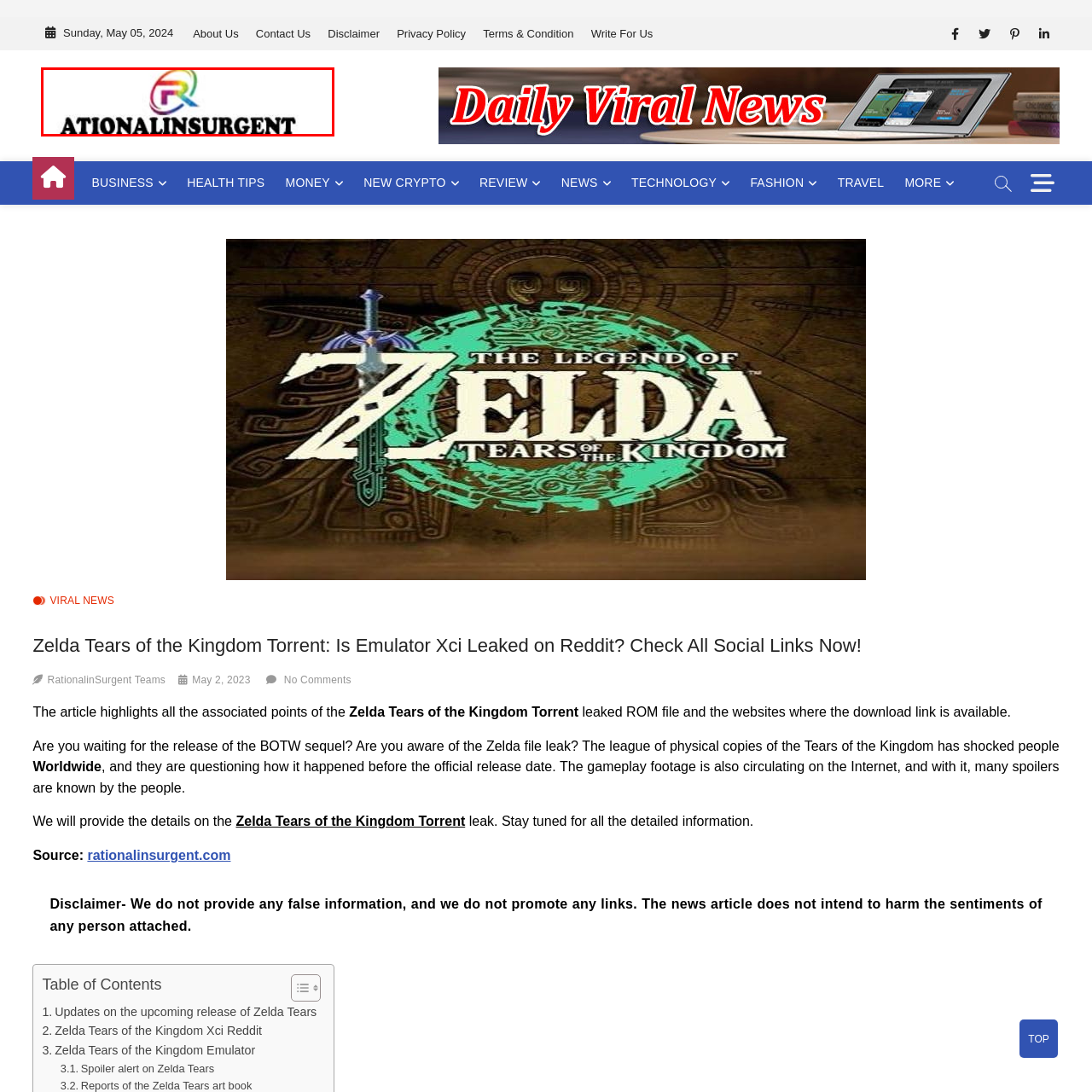Pay attention to the area highlighted by the red boundary and answer the question with a single word or short phrase: 
What is the likely purpose of the logo?

Symbolizing diverse content